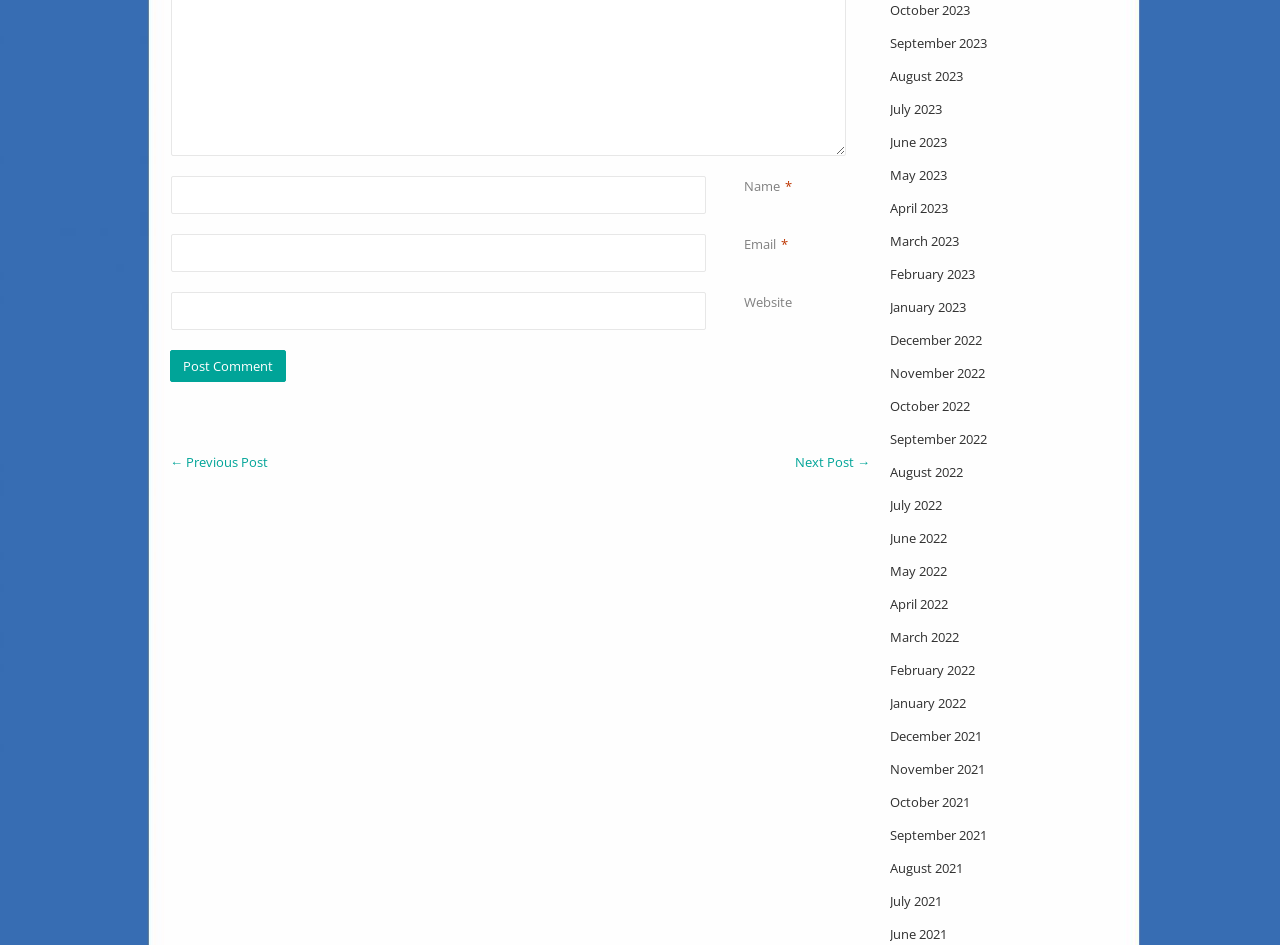Give a concise answer of one word or phrase to the question: 
What is required to fill in when posting a comment?

Name and Email